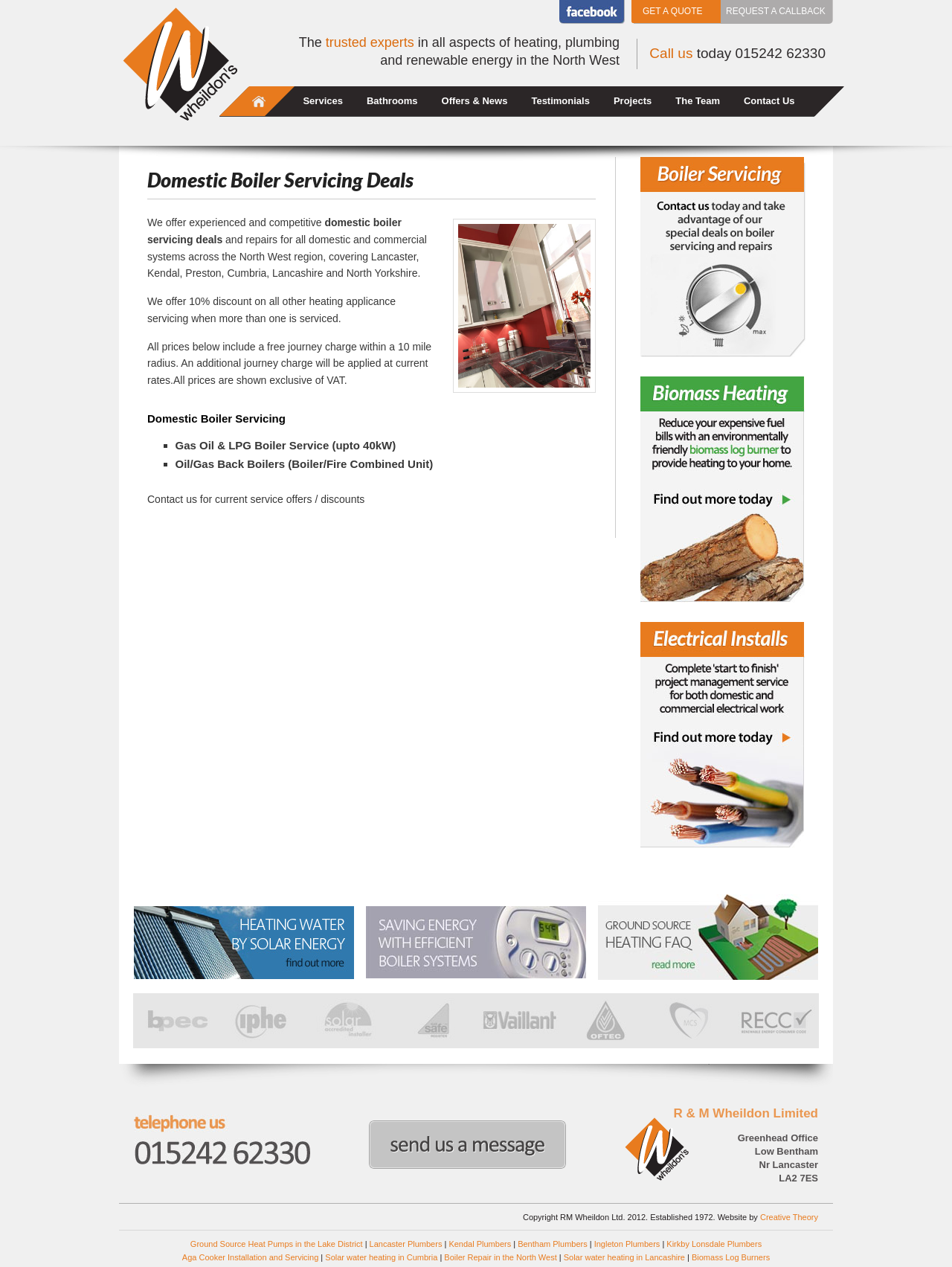Show the bounding box coordinates of the element that should be clicked to complete the task: "Click on 'Contact Us'".

[0.769, 0.068, 0.847, 0.092]